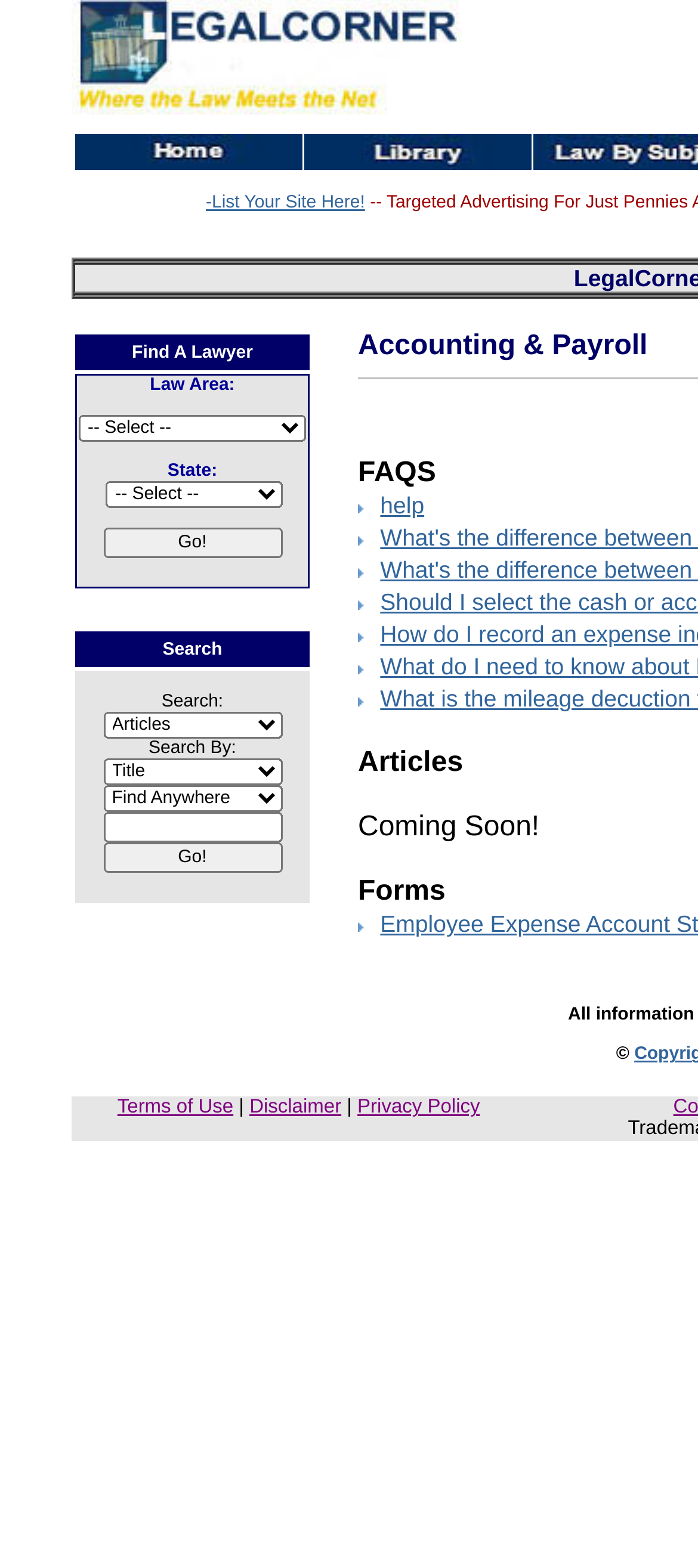How many links are available in the footer section?
Please use the image to provide a one-word or short phrase answer.

Three